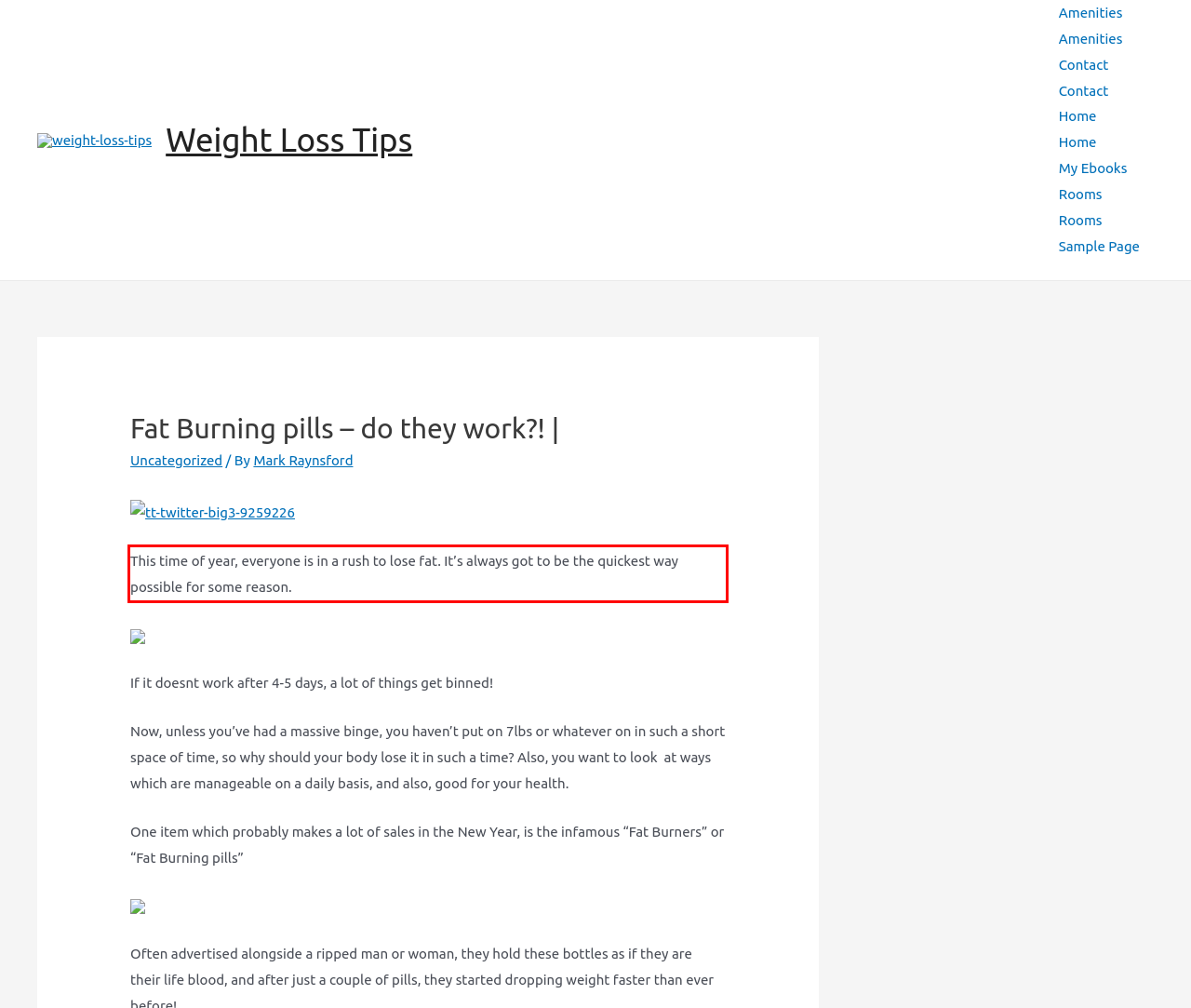Given a screenshot of a webpage containing a red bounding box, perform OCR on the text within this red bounding box and provide the text content.

This time of year, everyone is in a rush to lose fat. It’s always got to be the quickest way possible for some reason.